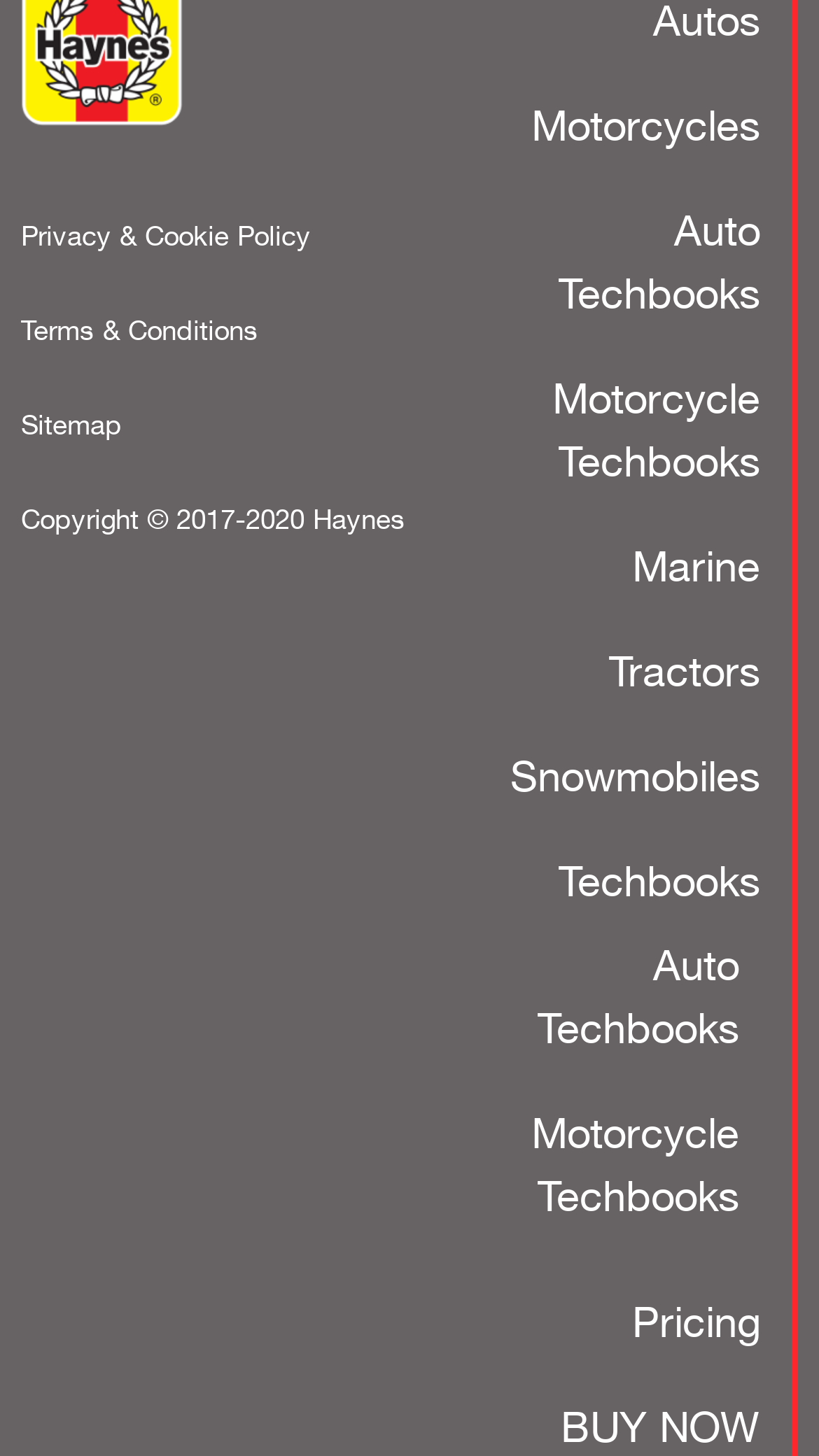Please identify the bounding box coordinates of the element's region that I should click in order to complete the following instruction: "Browse motorcycle techbooks". The bounding box coordinates consist of four float numbers between 0 and 1, i.e., [left, top, right, bottom].

[0.623, 0.742, 0.928, 0.857]